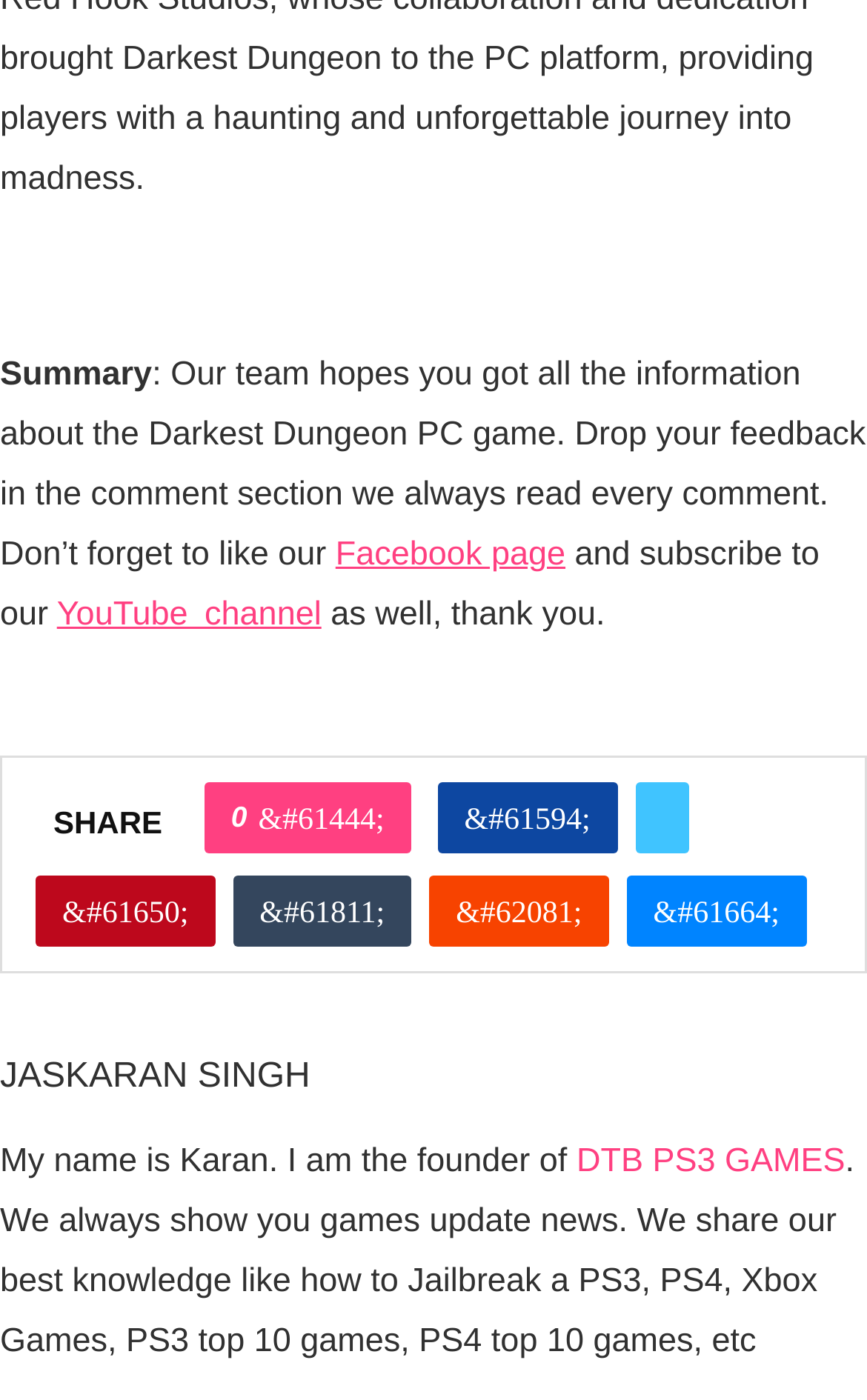Find the bounding box coordinates of the area to click in order to follow the instruction: "Go to the DTB PS3 GAMES website".

[0.665, 0.816, 0.975, 0.843]